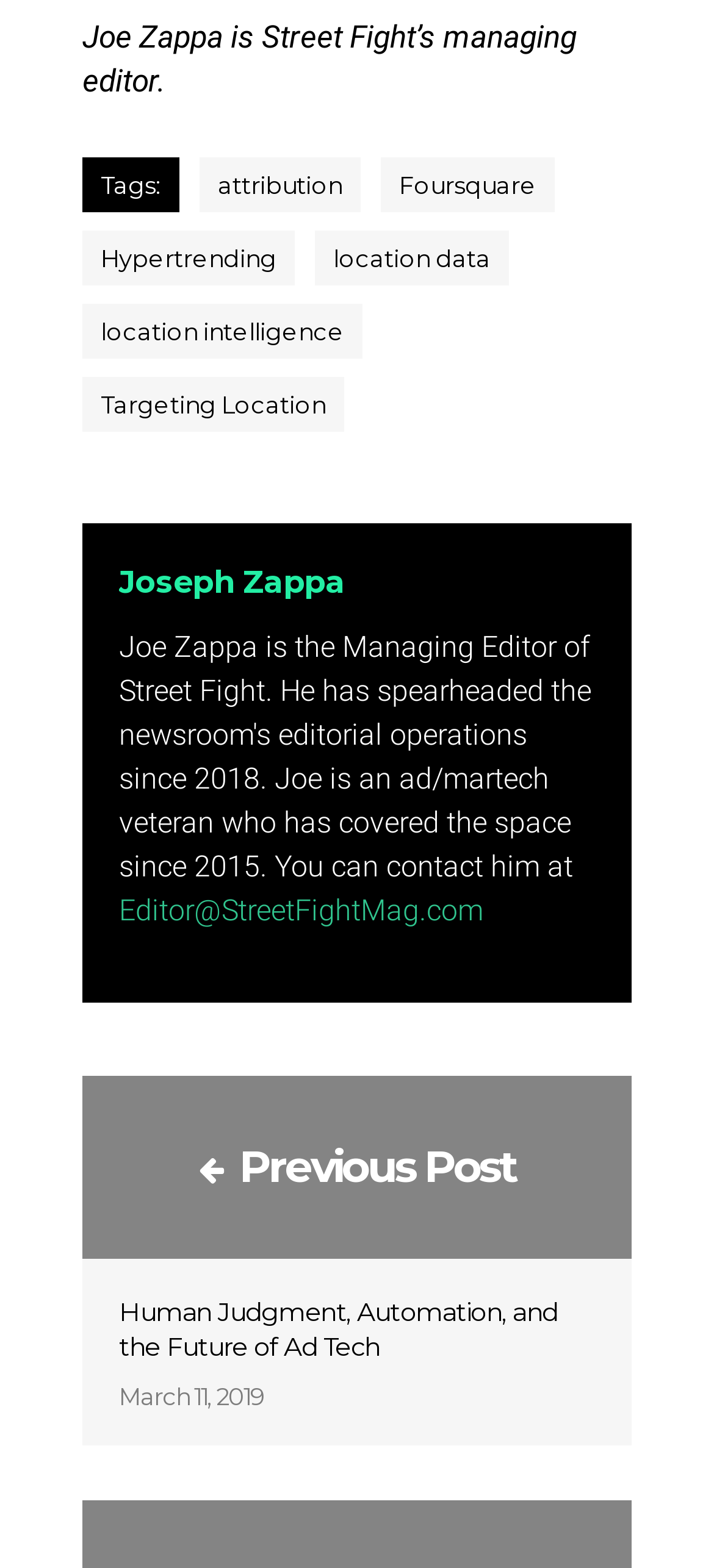When was the post published?
Please provide a single word or phrase as the answer based on the screenshot.

March 11, 2019